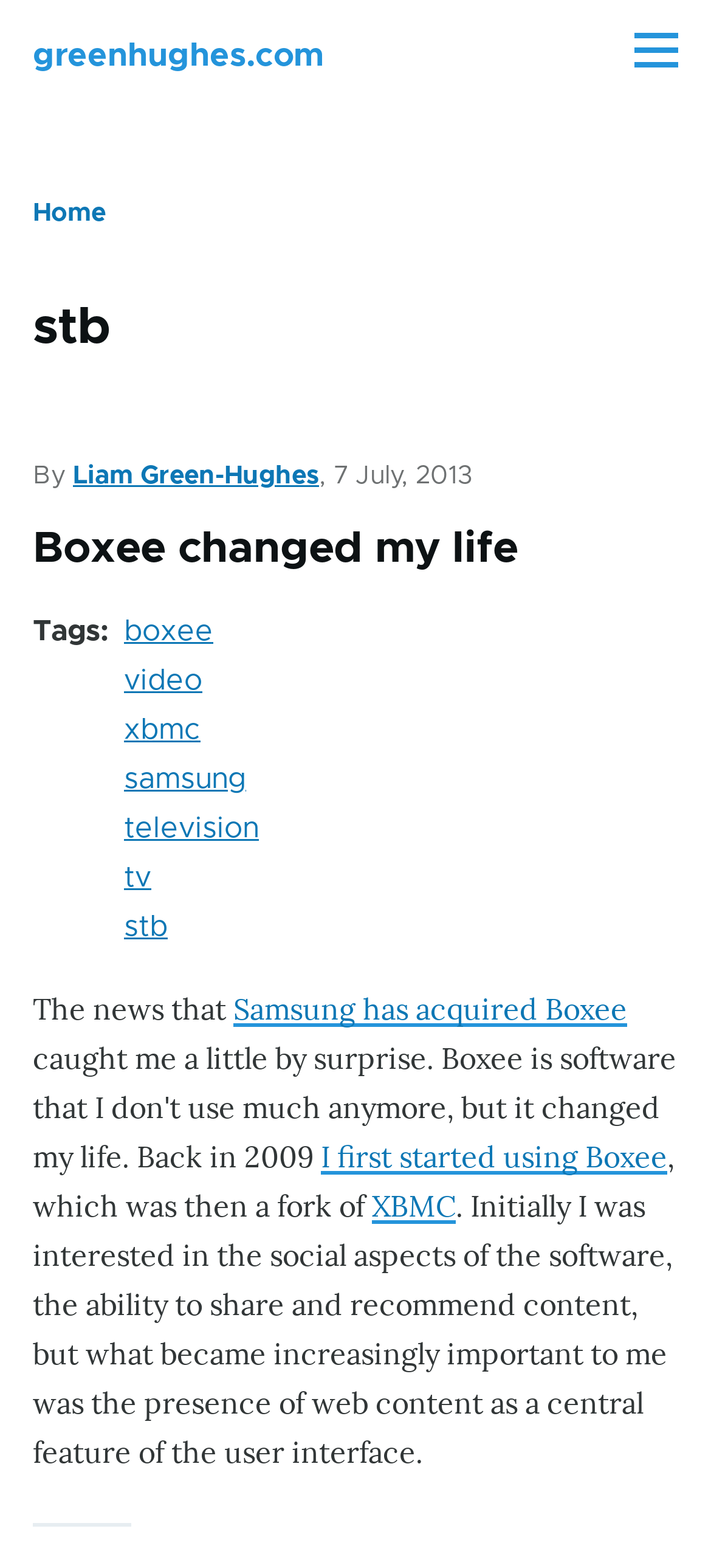Pinpoint the bounding box coordinates of the clickable element needed to complete the instruction: "Open the 'greenhughes.com' website". The coordinates should be provided as four float numbers between 0 and 1: [left, top, right, bottom].

[0.046, 0.026, 0.456, 0.047]